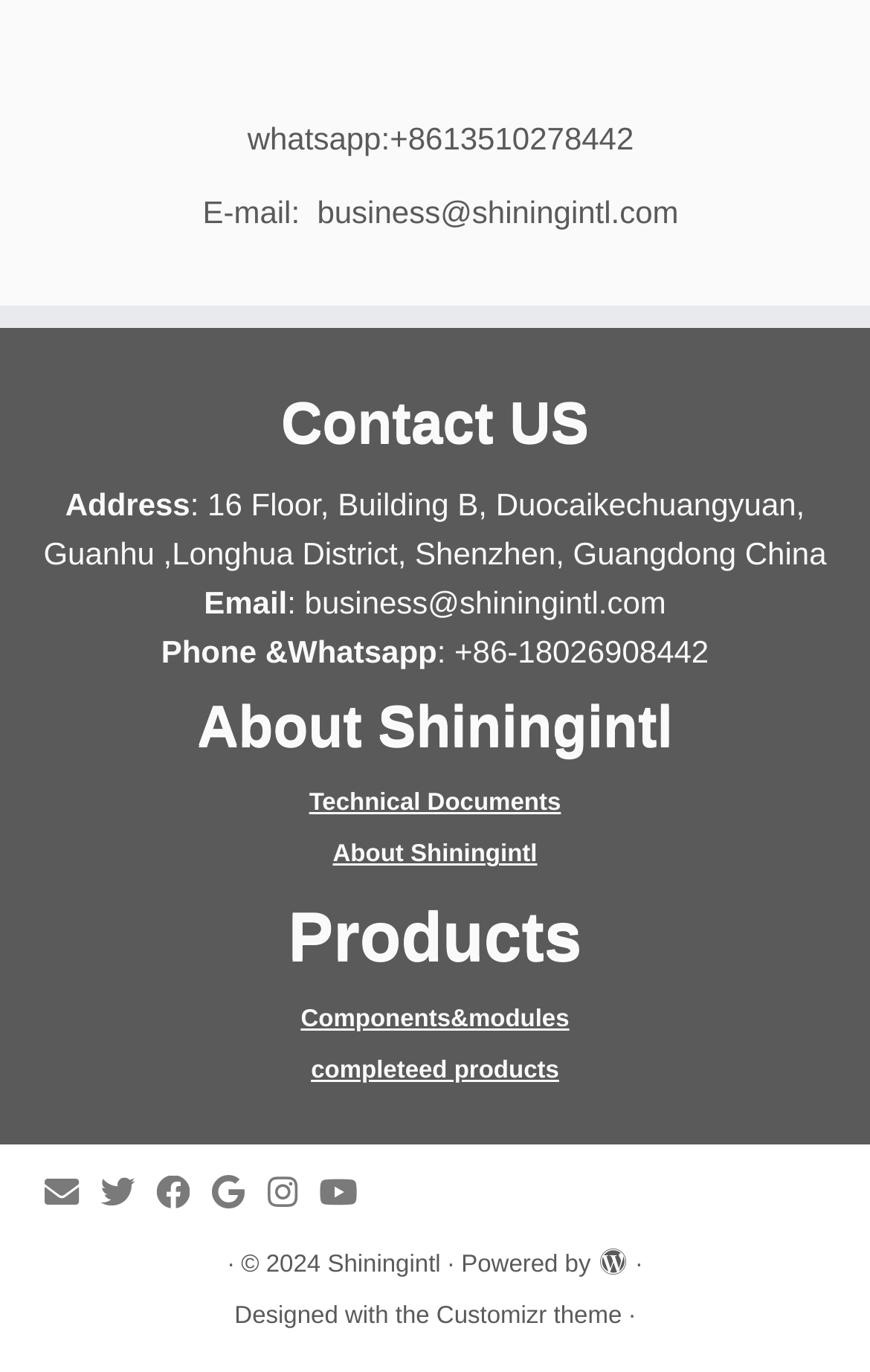With reference to the image, please provide a detailed answer to the following question: What is the phone number for WhatsApp?

The phone number for WhatsApp can be found at the top of the page, where it is listed as 'whatsapp:+8613510278442'.